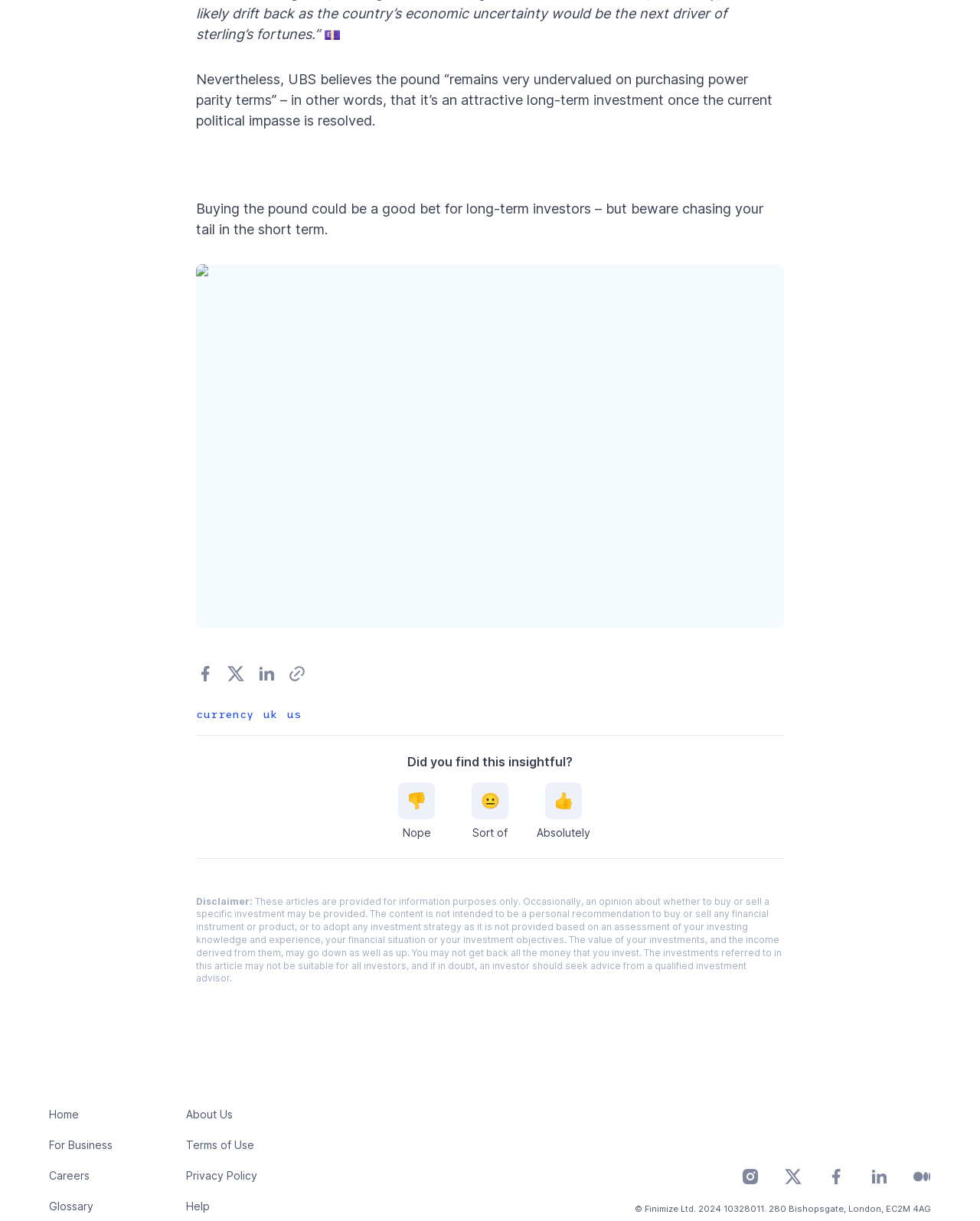What is the purpose of the buttons at the bottom of the page?
Refer to the image and provide a concise answer in one word or phrase.

To provide feedback